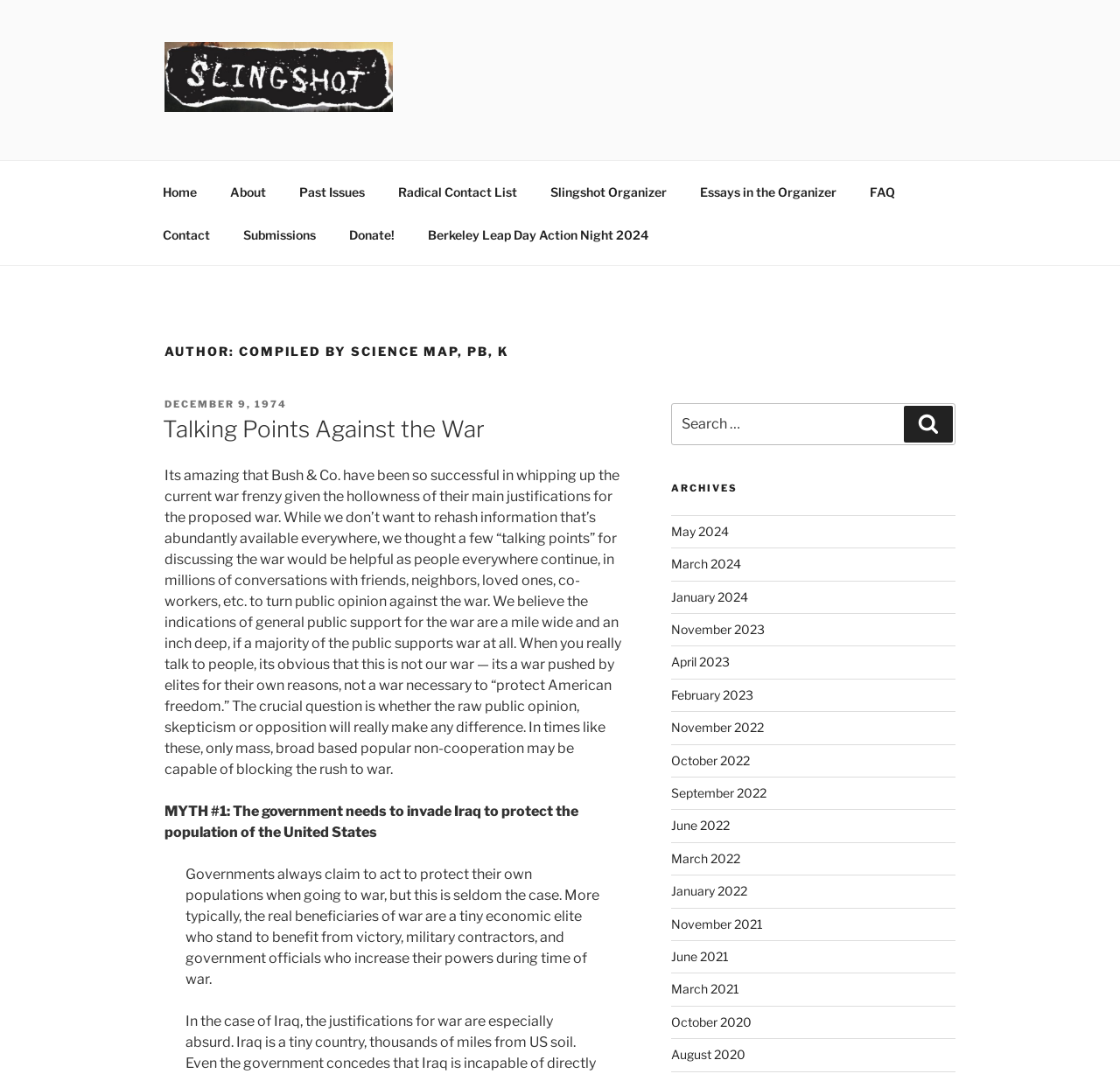Give a detailed account of the webpage, highlighting key information.

This webpage appears to be a blog or online publication focused on radical and anti-war content. At the top of the page, there is a link to "Slingshot" accompanied by an image, and a heading that reads "The Slingshot Collective". Below this, there is a navigation menu with links to various sections of the website, including "Home", "About", "Past Issues", and others.

The main content of the page is an article titled "Talking Points Against the War", which appears to be a critical analysis of the justifications for a war. The article is divided into sections, with headings and subheadings, and includes a list of "myths" about the war. The text is dense and informative, suggesting that the article is intended for readers who are interested in in-depth analysis and discussion of the topic.

To the right of the main content, there is a search bar with a button labeled "Search", and below this, a section titled "ARCHIVES" with links to various months and years, suggesting that the website has a large archive of past articles and content.

Overall, the webpage has a simple and functional design, with a focus on presenting informative and thought-provoking content to readers.